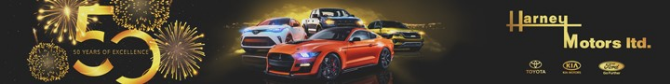Answer the following inquiry with a single word or phrase:
What color is the sports car in the foreground?

Orange